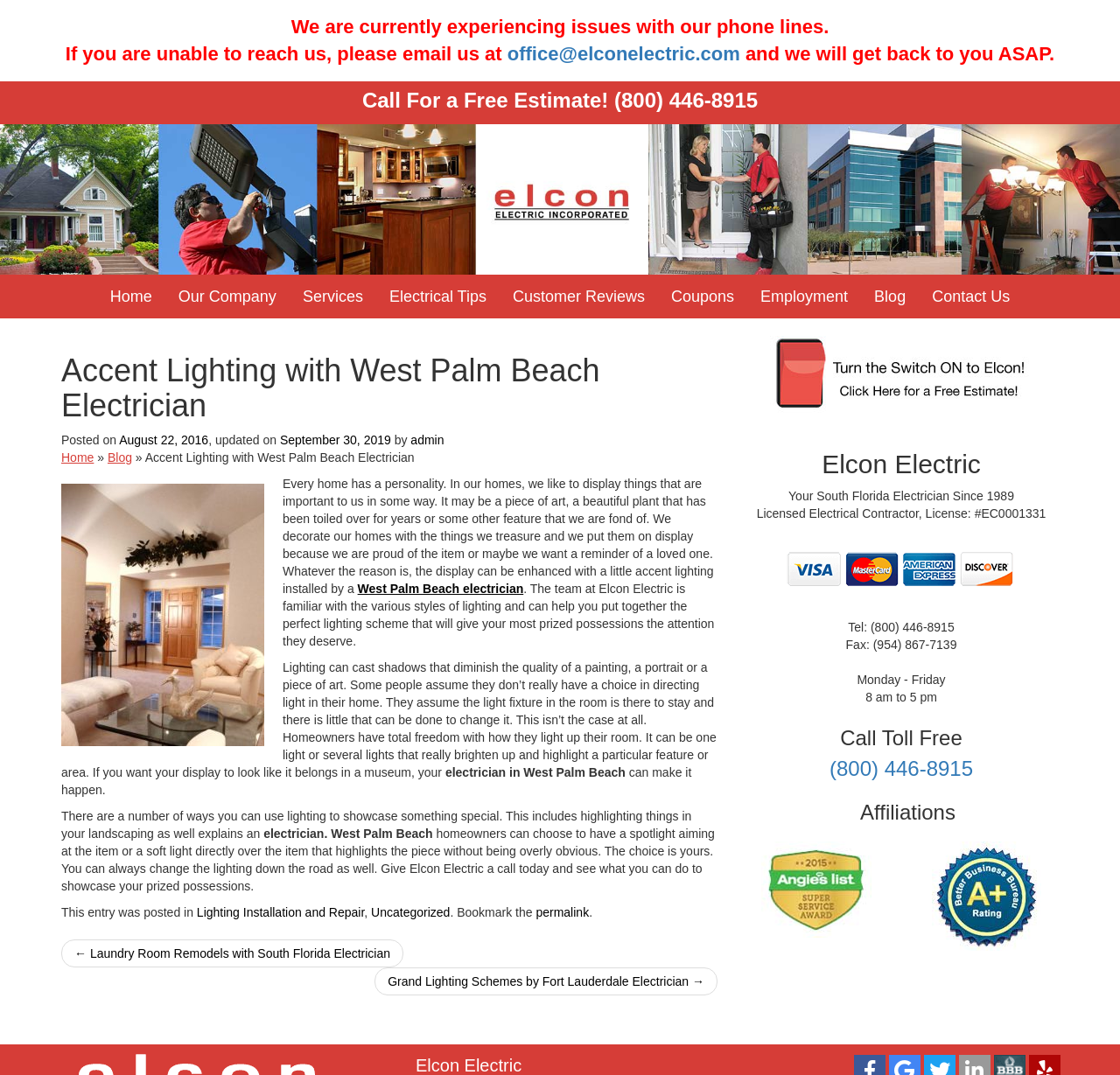Respond to the question below with a concise word or phrase:
What is the phone number to call for a free estimate?

(800) 446-8915